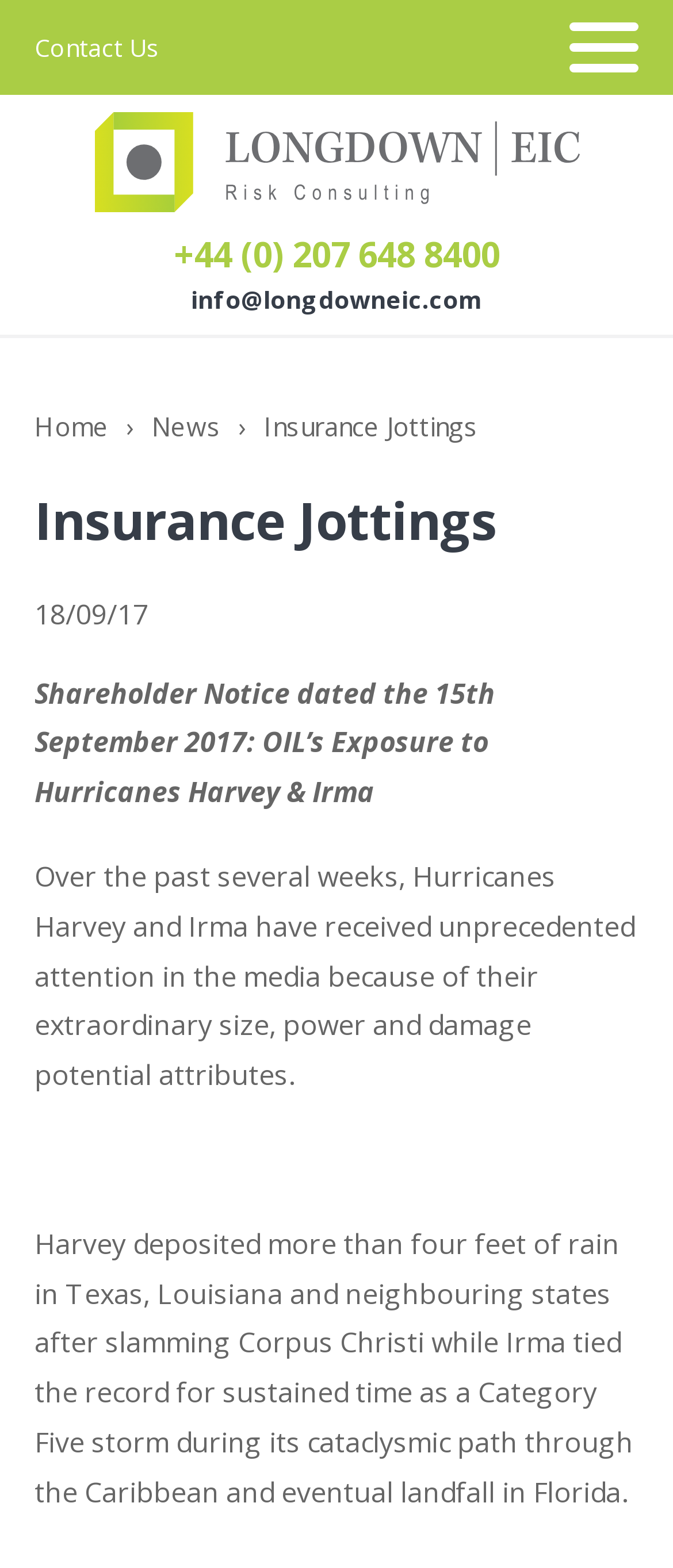What is the phone number to contact?
Answer the question in a detailed and comprehensive manner.

I found the phone number by looking at the links on the top of the webpage, and I saw a link with the phone number +44 (0) 207 648 8400, which is likely to be the contact number.